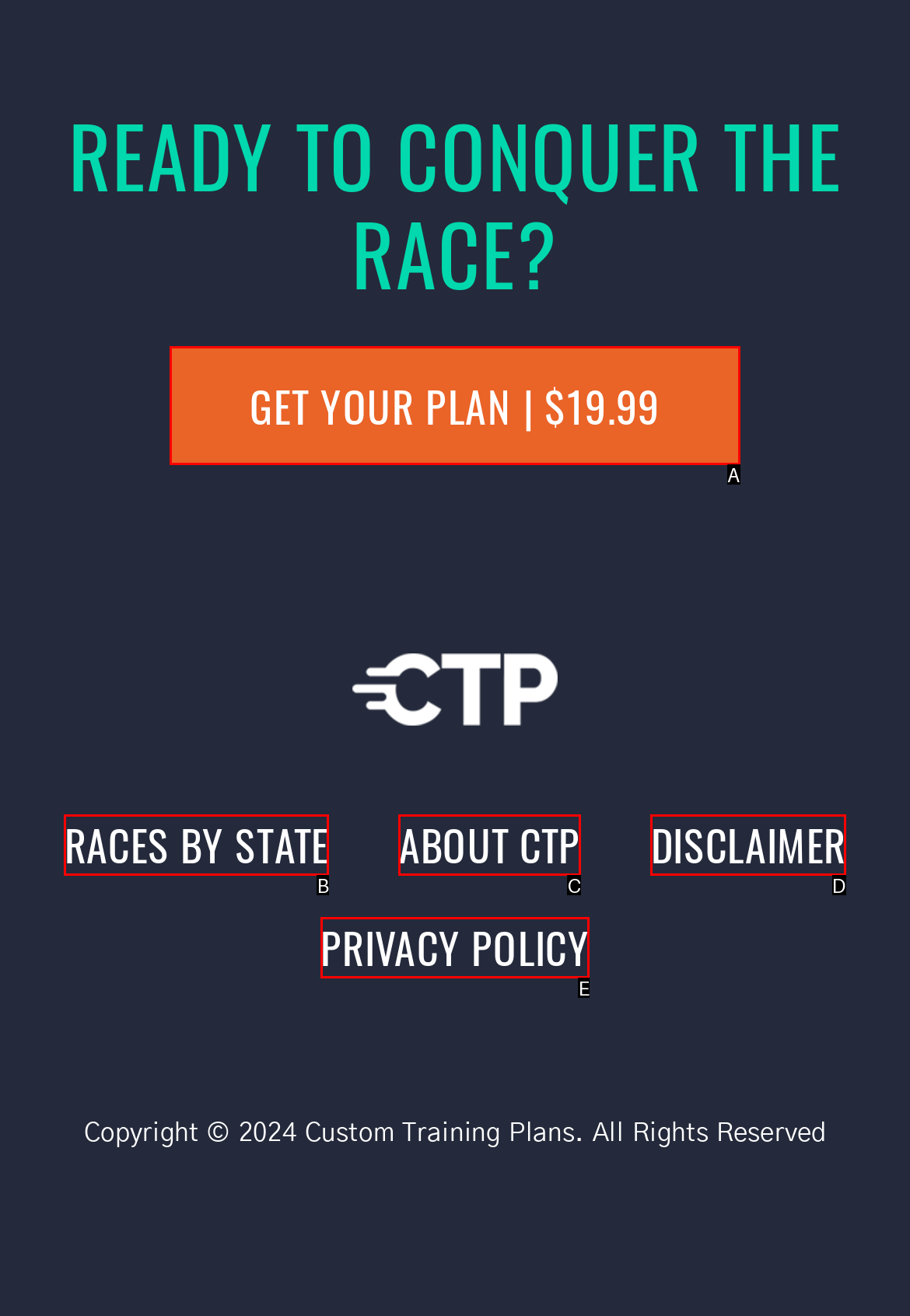Identify the letter of the UI element that fits the description: Get Your Plan | $19.99
Respond with the letter of the option directly.

A